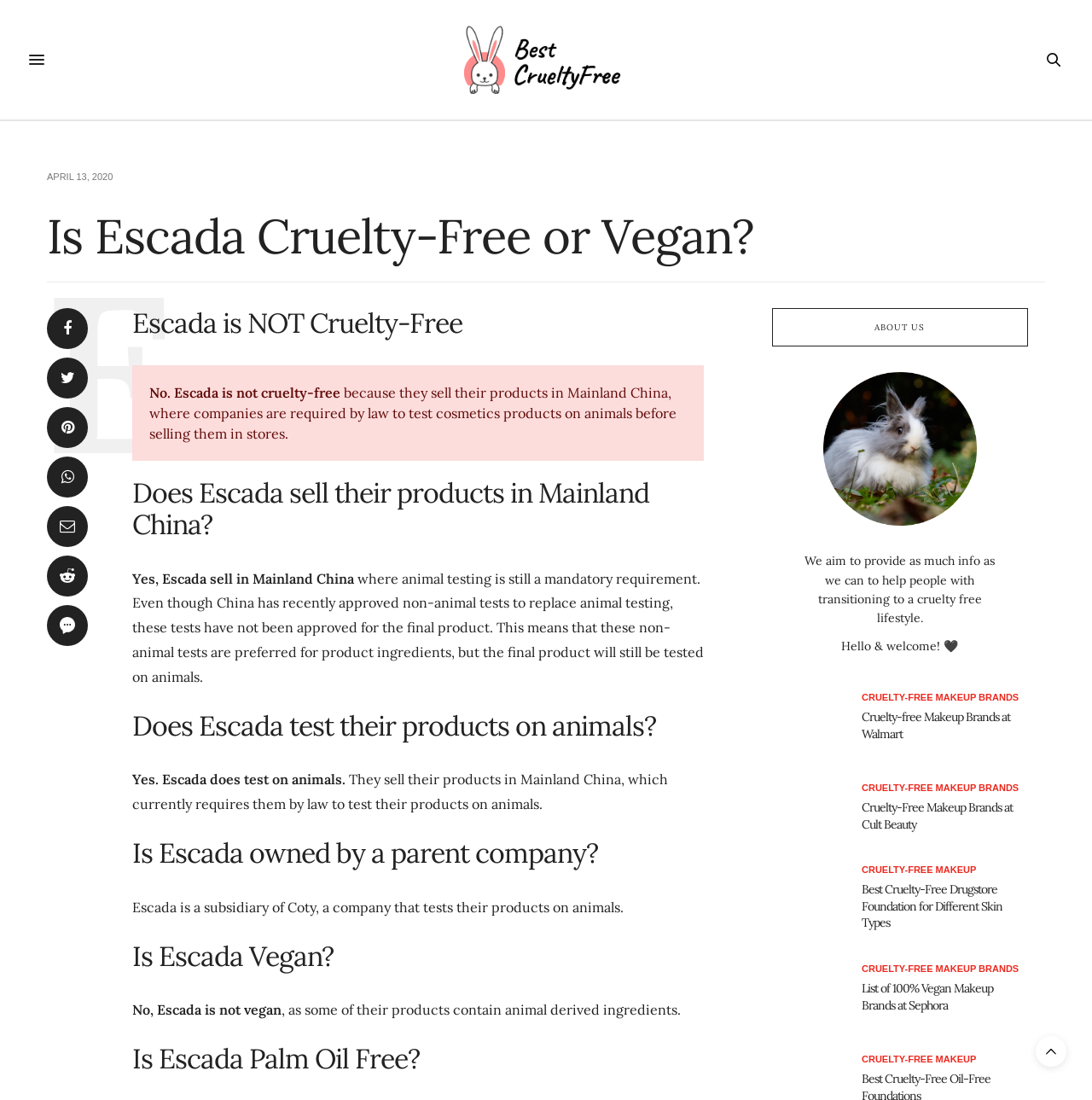Highlight the bounding box coordinates of the element that should be clicked to carry out the following instruction: "Check the information about Escada selling in Mainland China". The coordinates must be given as four float numbers ranging from 0 to 1, i.e., [left, top, right, bottom].

[0.121, 0.434, 0.645, 0.492]